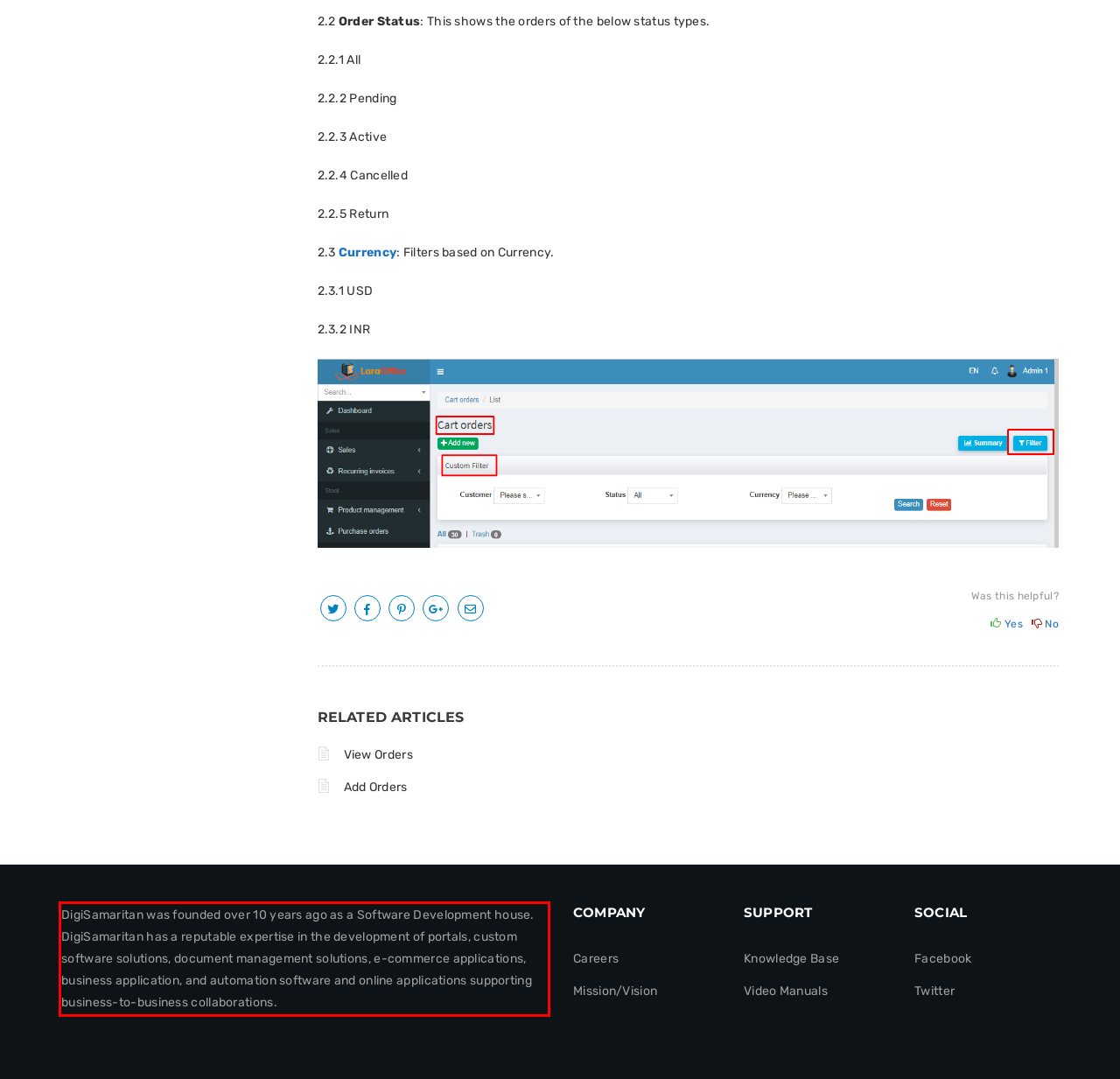View the screenshot of the webpage and identify the UI element surrounded by a red bounding box. Extract the text contained within this red bounding box.

DigiSamaritan was founded over 10 years ago as a Software Development house. DigiSamaritan has a reputable expertise in the development of portals, custom software solutions, document management solutions, e-commerce applications, business application, and automation software and online applications supporting business-to-business collaborations.